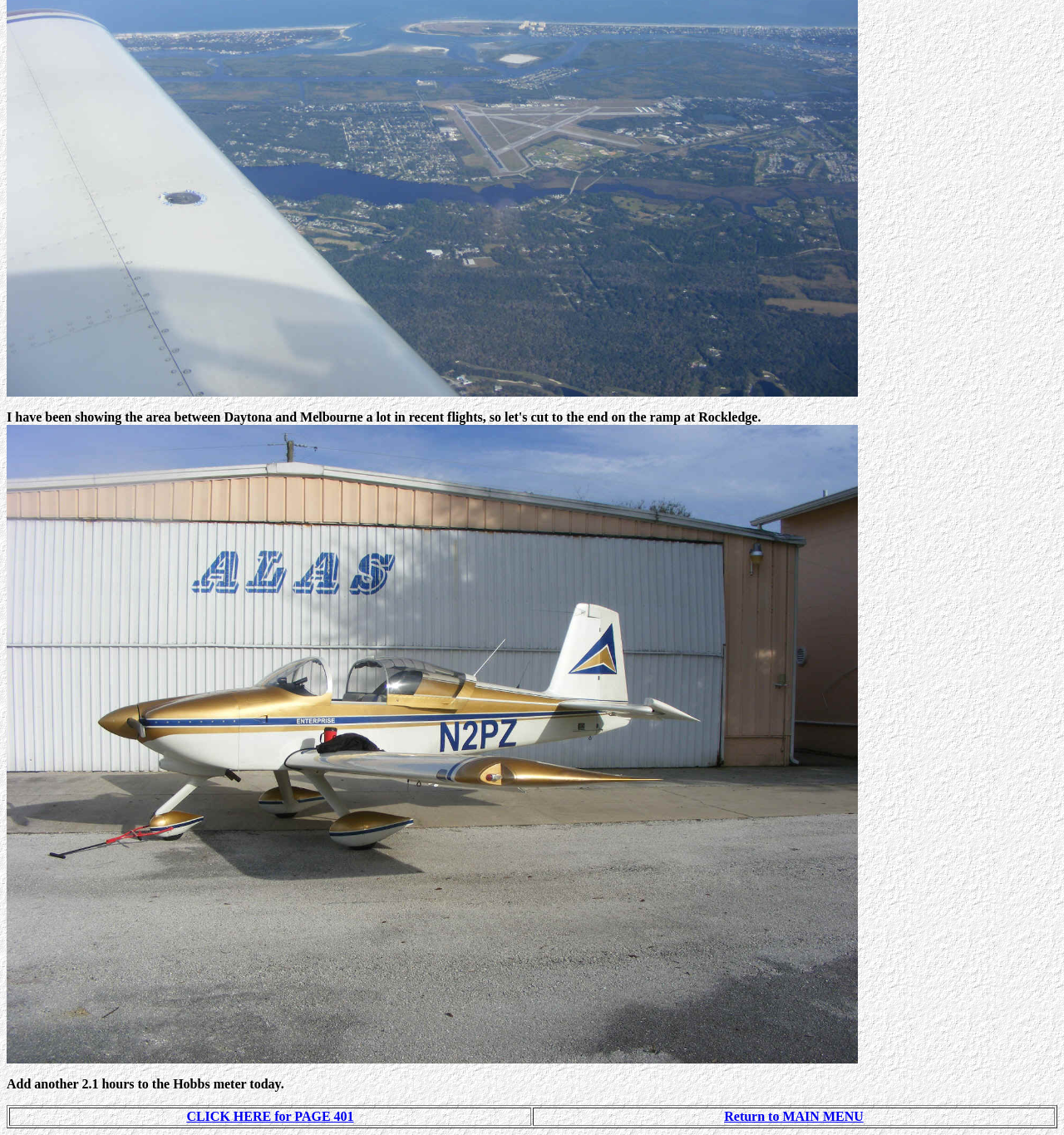Bounding box coordinates should be provided in the format (top-left x, top-left y, bottom-right x, bottom-right y) with all values between 0 and 1. Identify the bounding box for this UI element: Return to MAIN MENU

[0.681, 0.977, 0.812, 0.99]